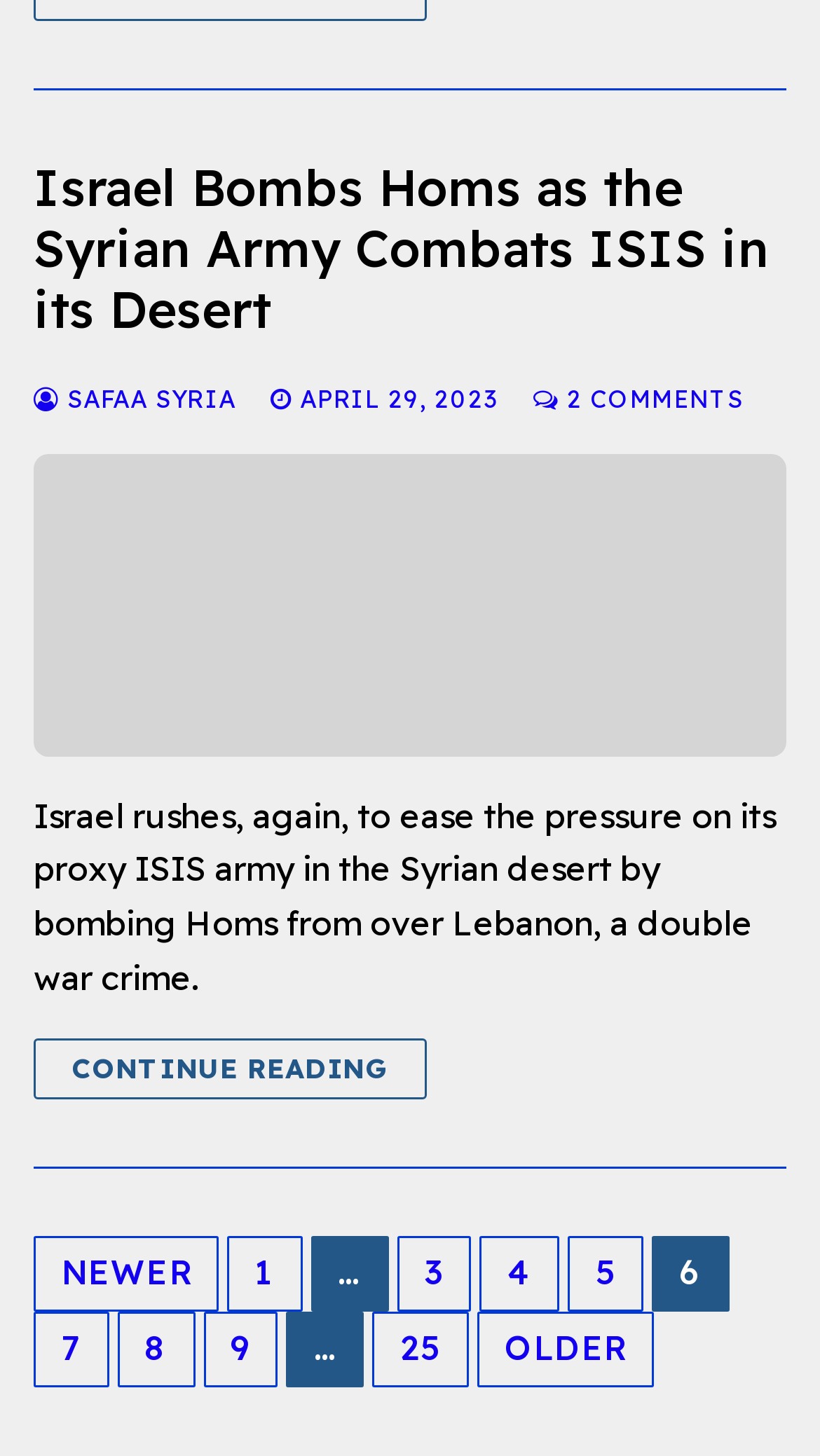Locate the bounding box coordinates of the element that should be clicked to execute the following instruction: "Go to the next page".

[0.582, 0.901, 0.797, 0.953]